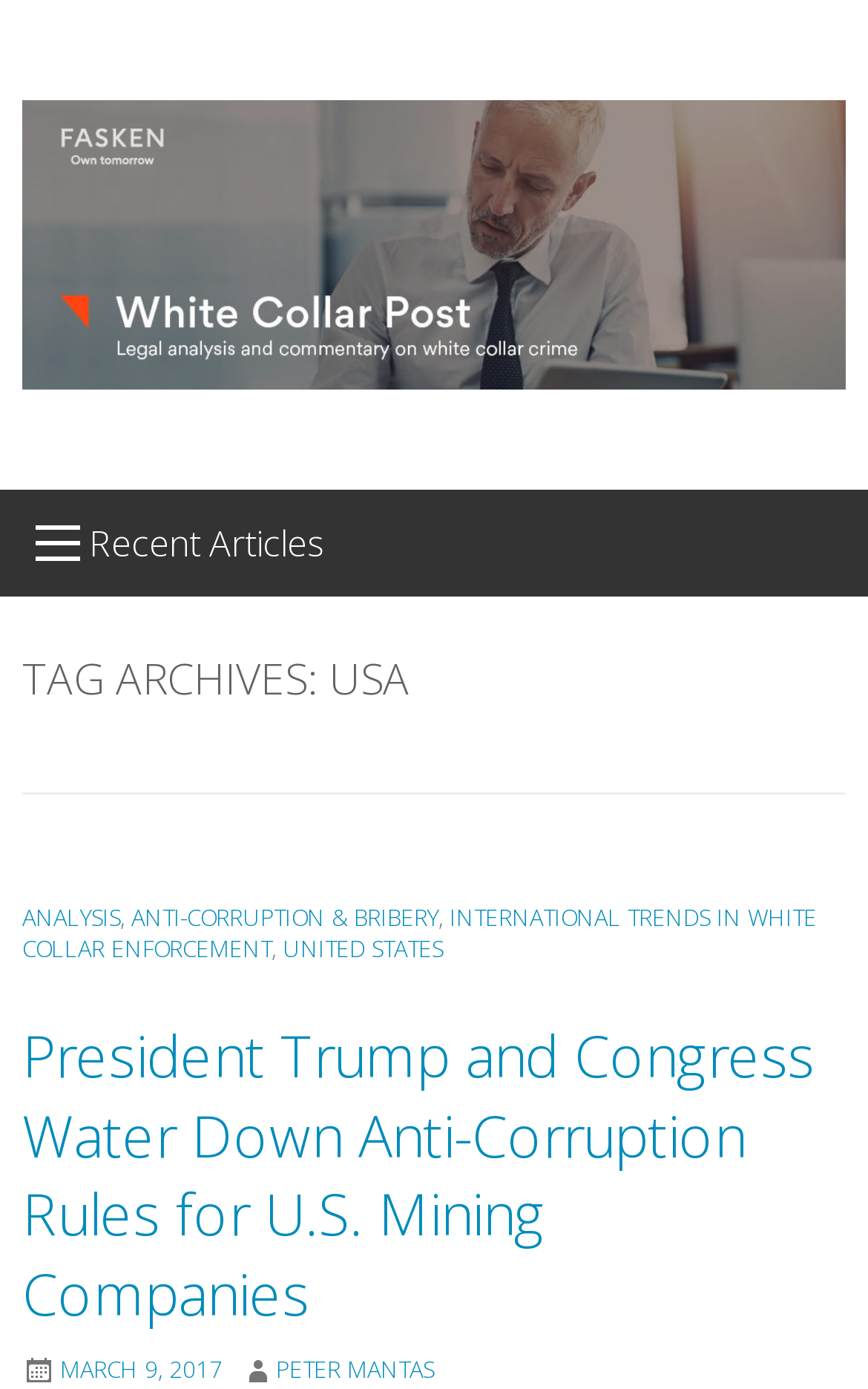Find the bounding box coordinates of the clickable area required to complete the following action: "go to White Collar Post homepage".

[0.026, 0.156, 0.974, 0.191]